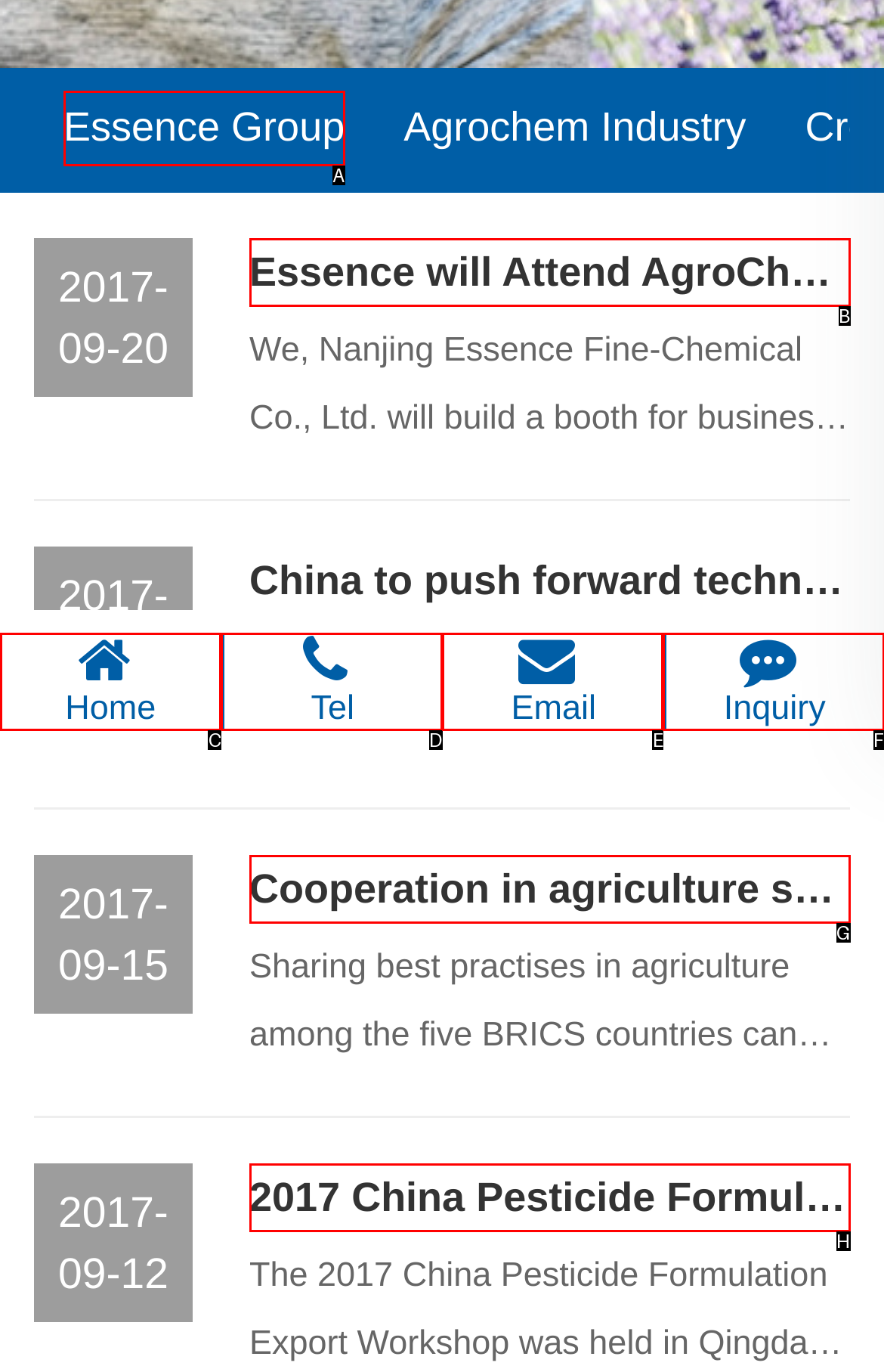Looking at the description: Tel, identify which option is the best match and respond directly with the letter of that option.

D